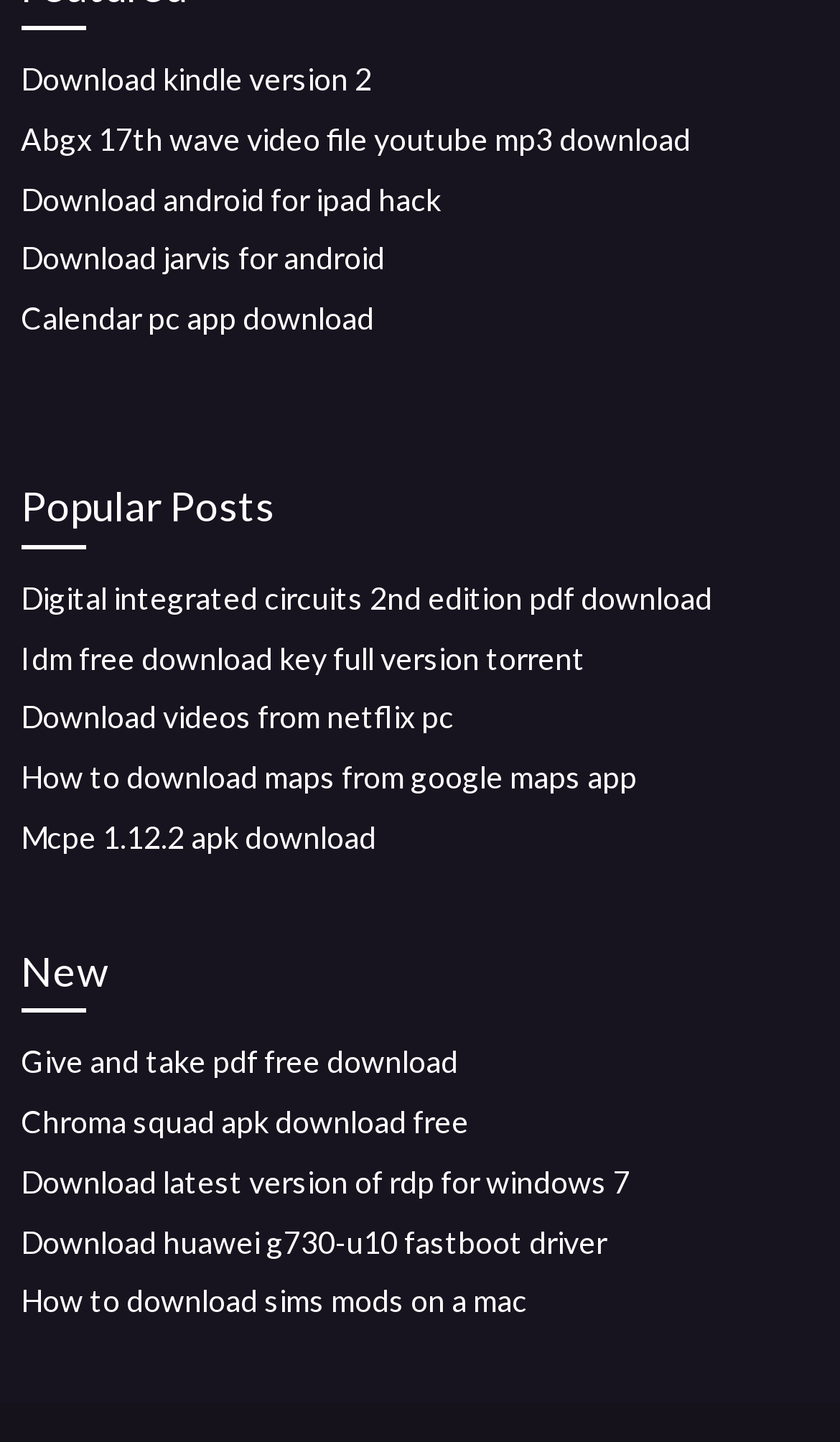Locate the bounding box coordinates of the clickable area needed to fulfill the instruction: "Download android for ipad hack".

[0.025, 0.125, 0.525, 0.15]